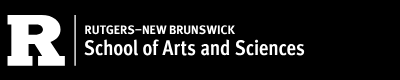Based on the image, please respond to the question with as much detail as possible:
What is the purpose of the logo?

The logo serves as a crucial aspect of the university's branding, contributing to a cohesive identity within the wider educational landscape, and helps to establish a strong academic identity for Rutgers University.